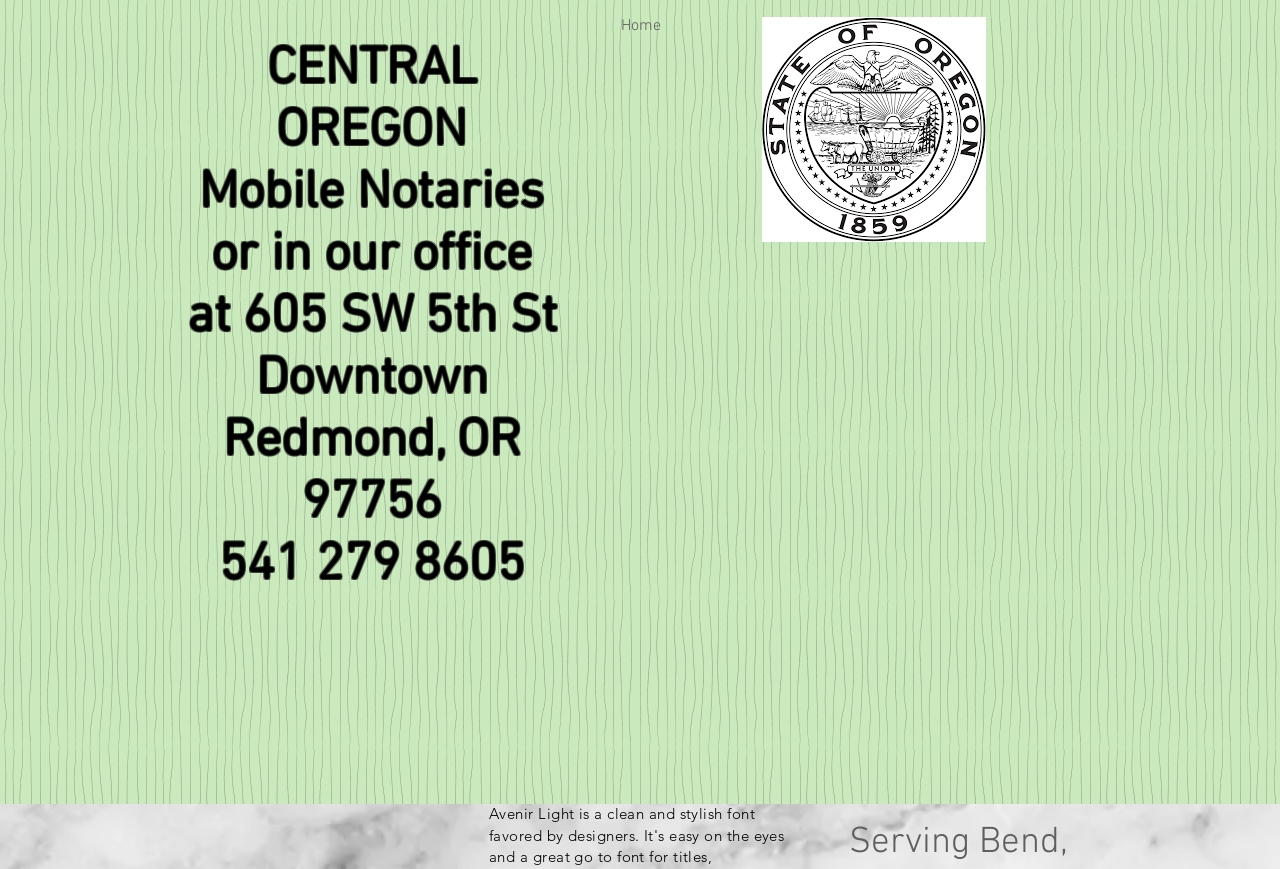What type of image is displayed on the webpage?
Look at the image and answer the question using a single word or phrase.

notary.png